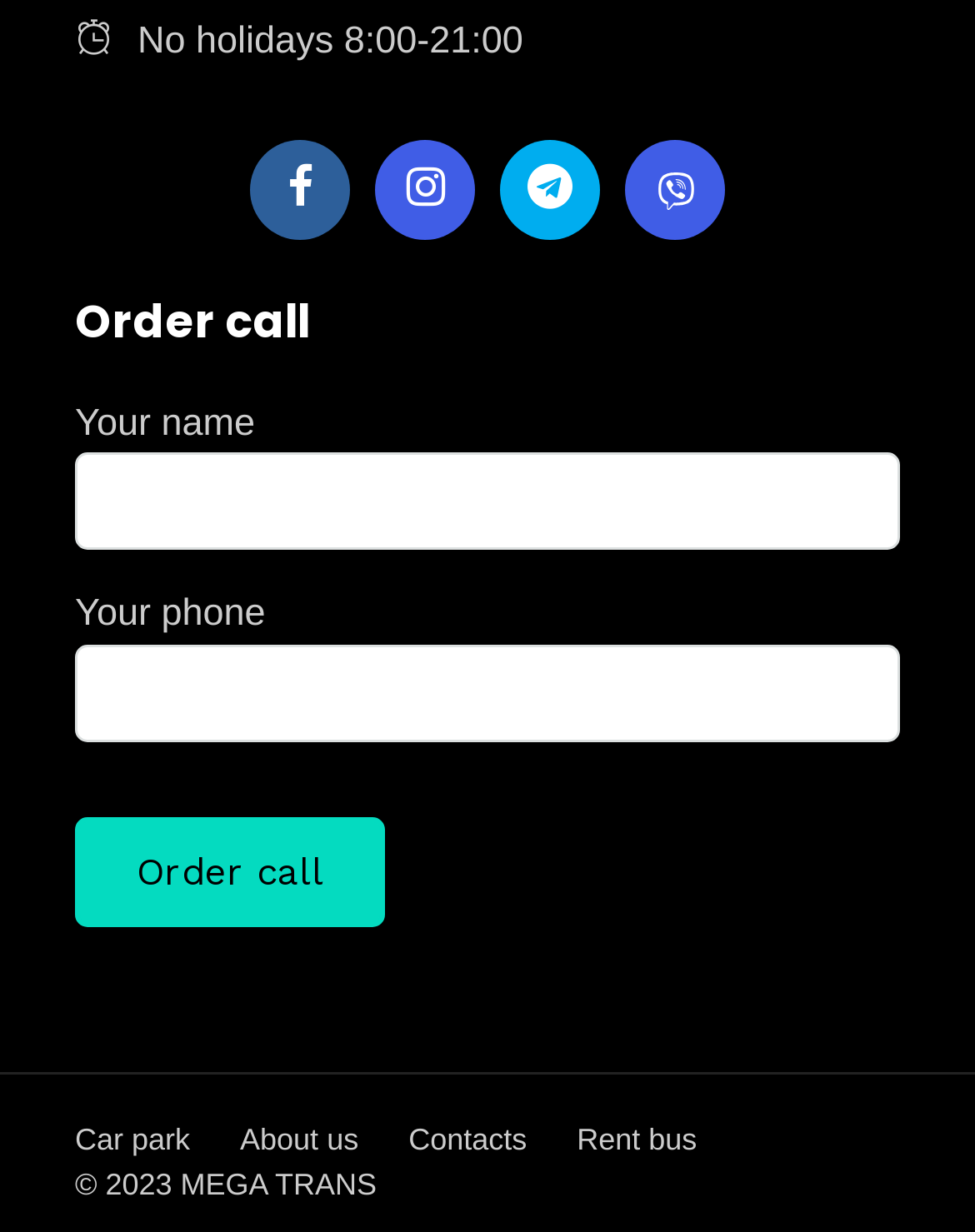What is the business hour?
Please provide a comprehensive answer based on the information in the image.

The business hour can be found at the top of the webpage, where it says 'No holidays 8:00-21:00'.